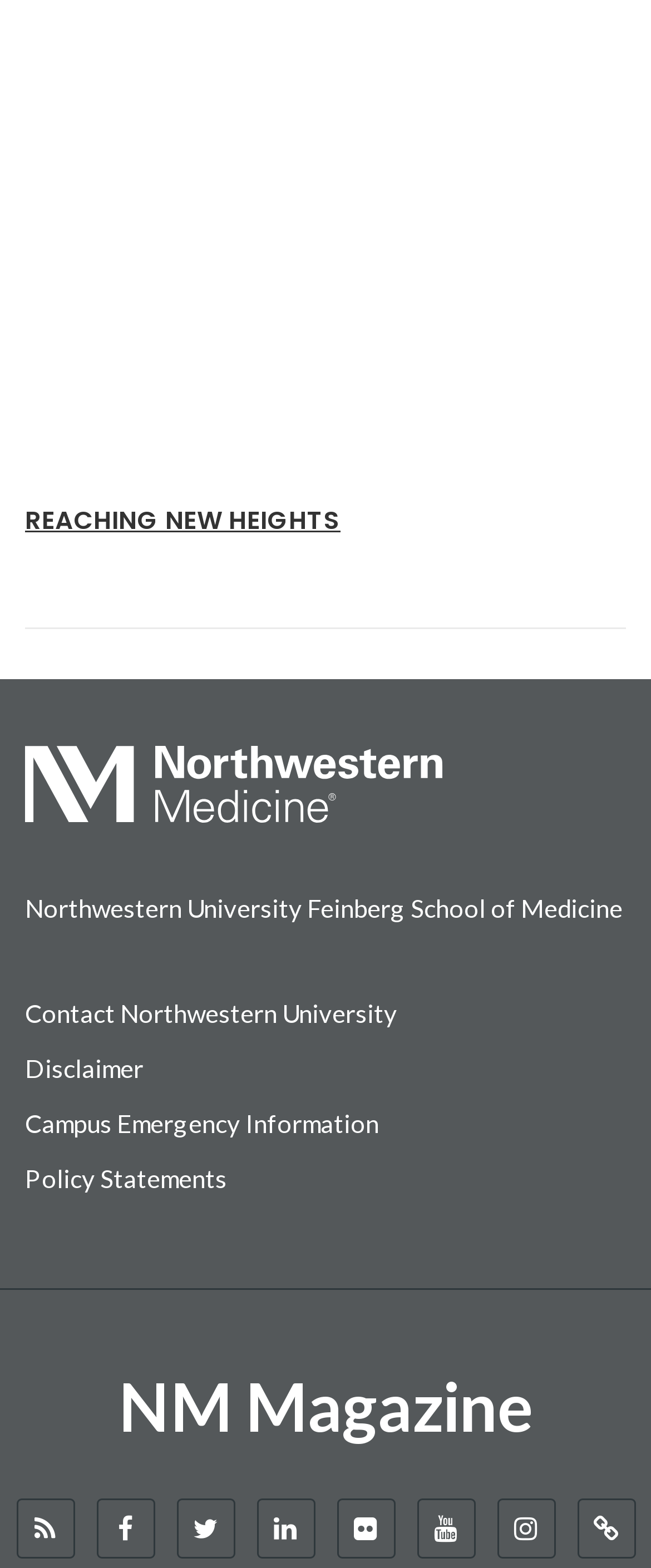Reply to the question with a single word or phrase:
What is the name of the magazine?

NM Magazine